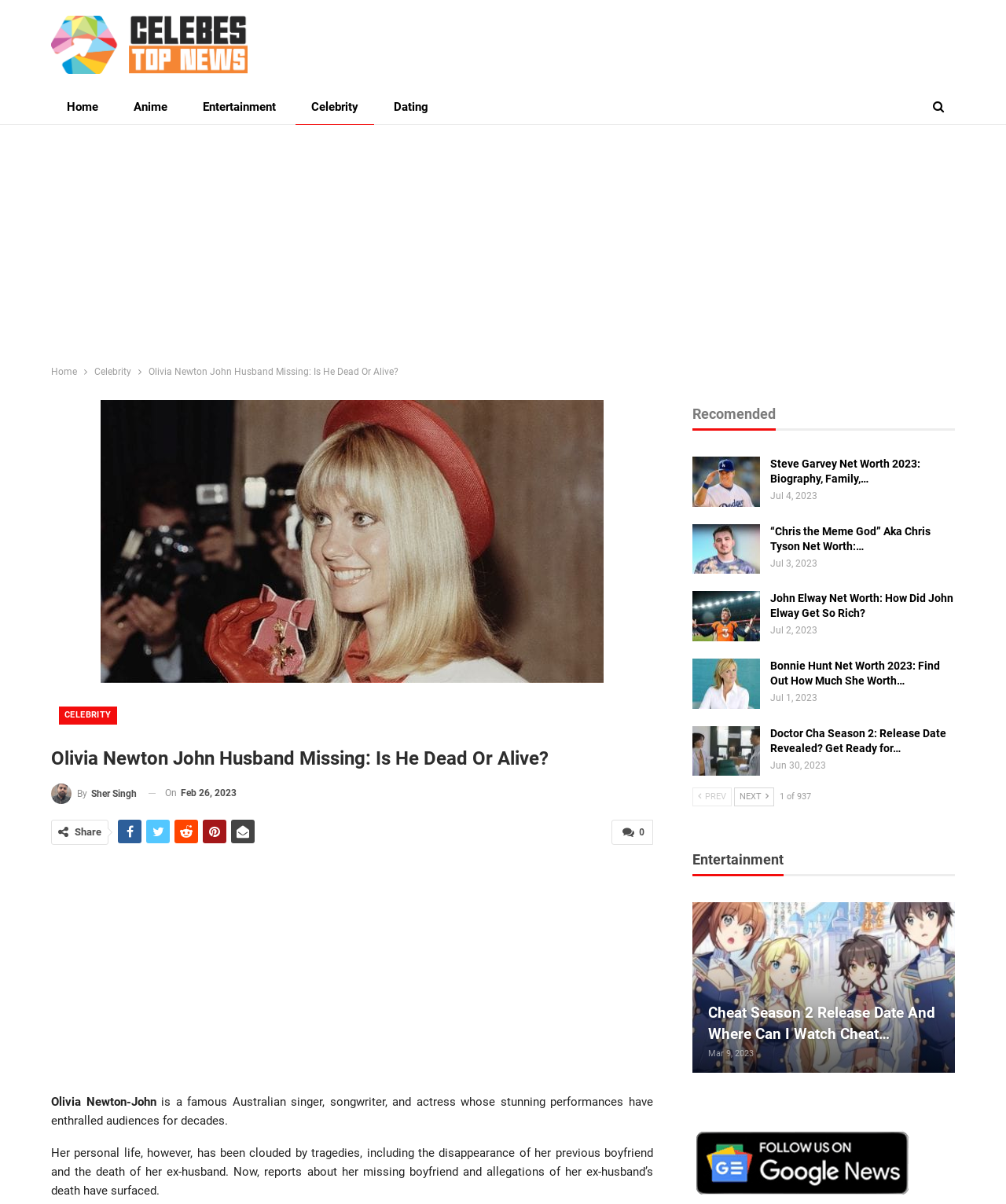Please identify the bounding box coordinates of the clickable element to fulfill the following instruction: "Read the article about Olivia Newton-John". The coordinates should be four float numbers between 0 and 1, i.e., [left, top, right, bottom].

[0.051, 0.909, 0.649, 0.937]